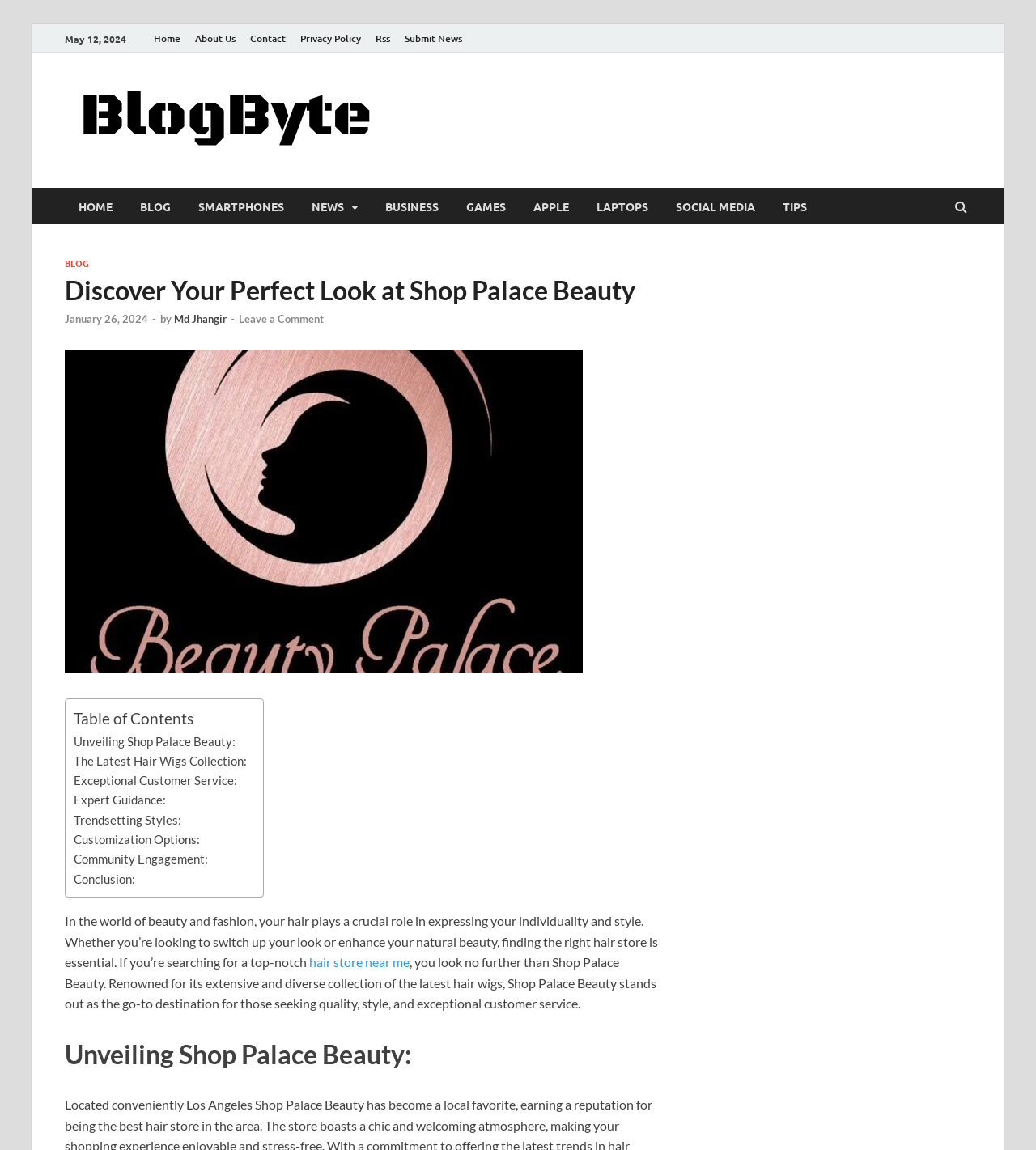Can you identify the bounding box coordinates of the clickable region needed to carry out this instruction: 'Click on the 'YOUTH APPRENTICESHIP WEEK PROCLAMATION & OPPORTUNITIES FOR EMPLOYERS AND CAREER SEEKERS 2024' link'? The coordinates should be four float numbers within the range of 0 to 1, stated as [left, top, right, bottom].

None